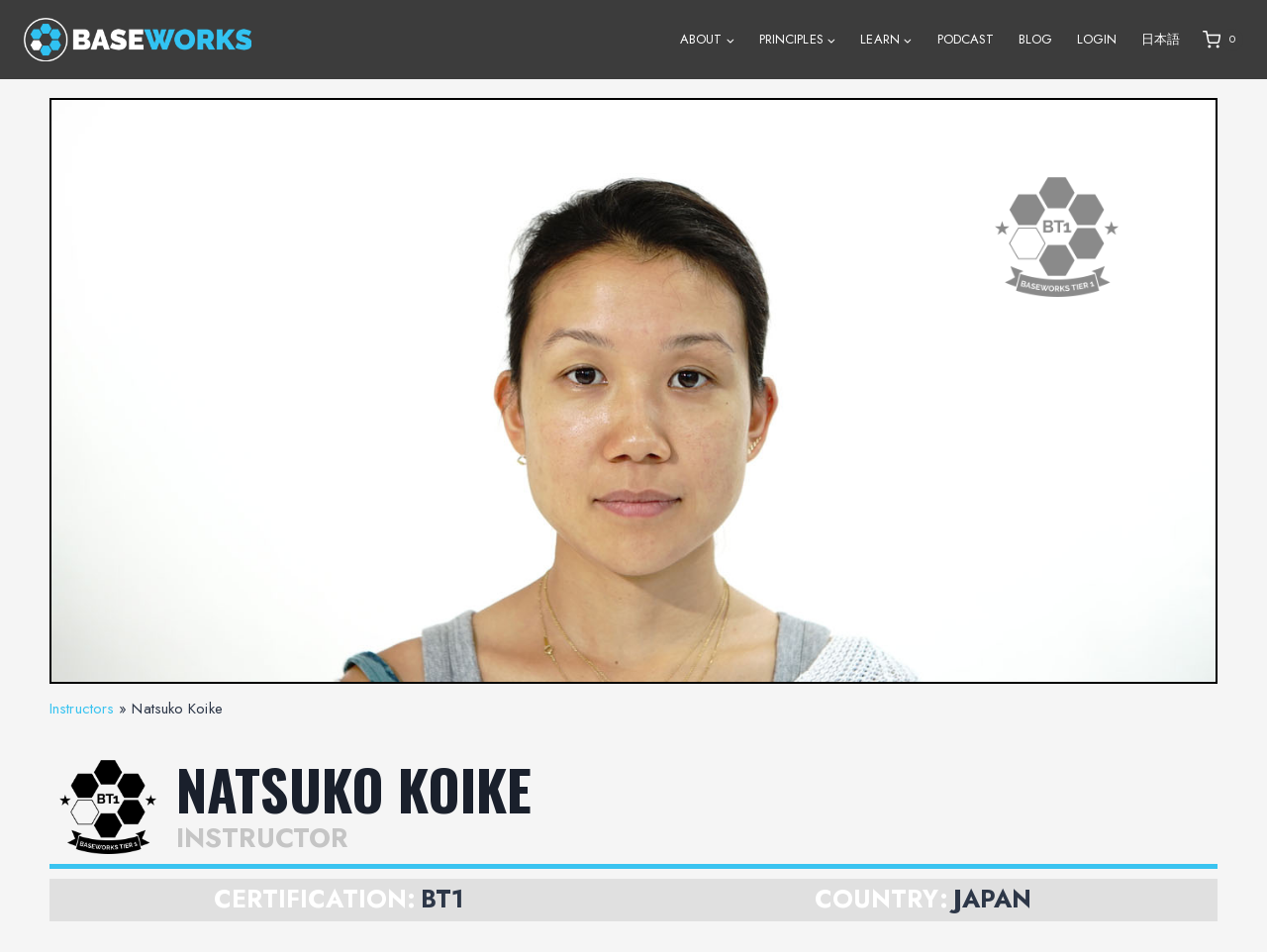Please respond in a single word or phrase: 
What is the country where Natsuko Koike is from?

JAPAN